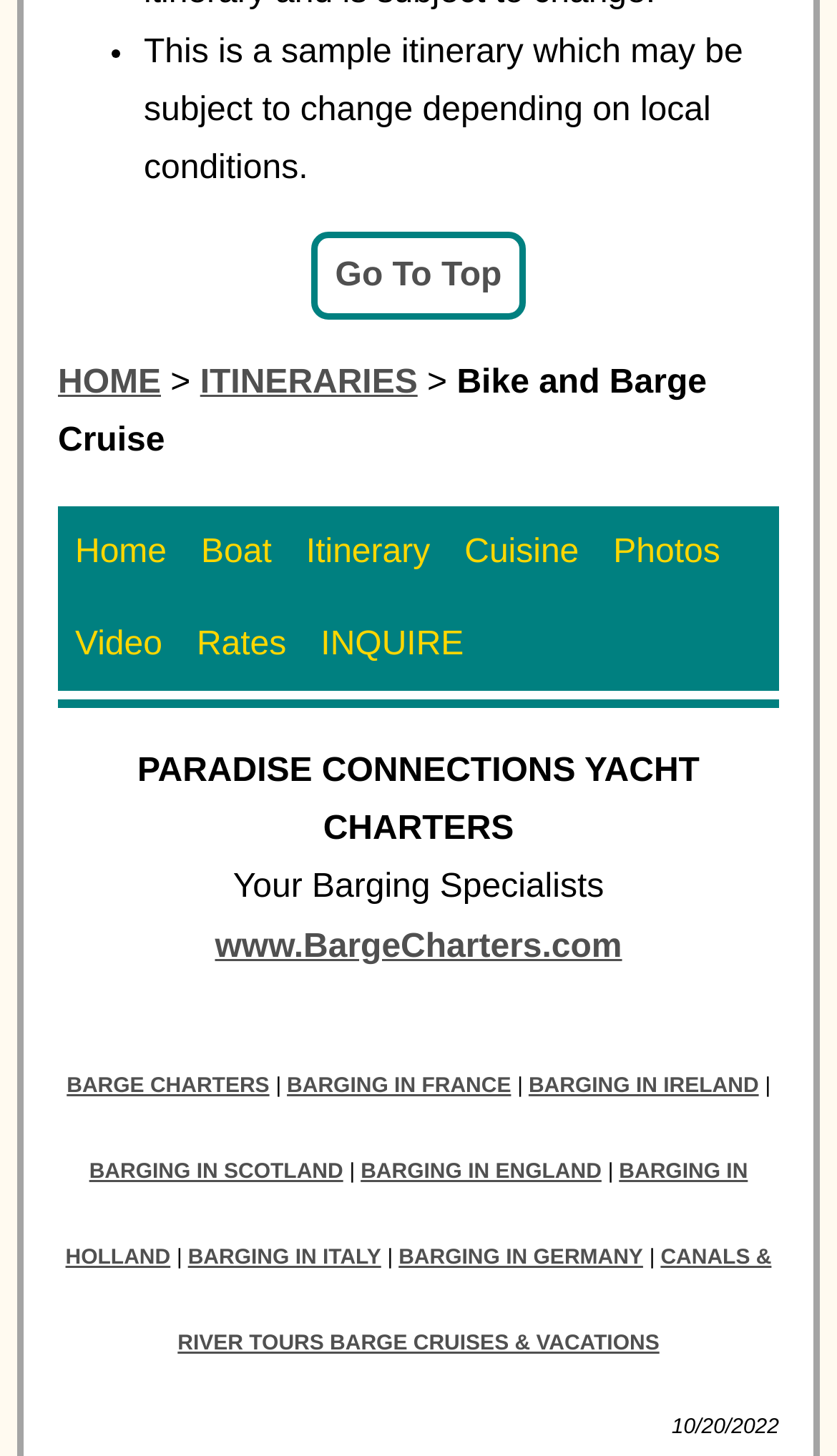What is the last updated date of the website?
Observe the image and answer the question with a one-word or short phrase response.

10/20/2022